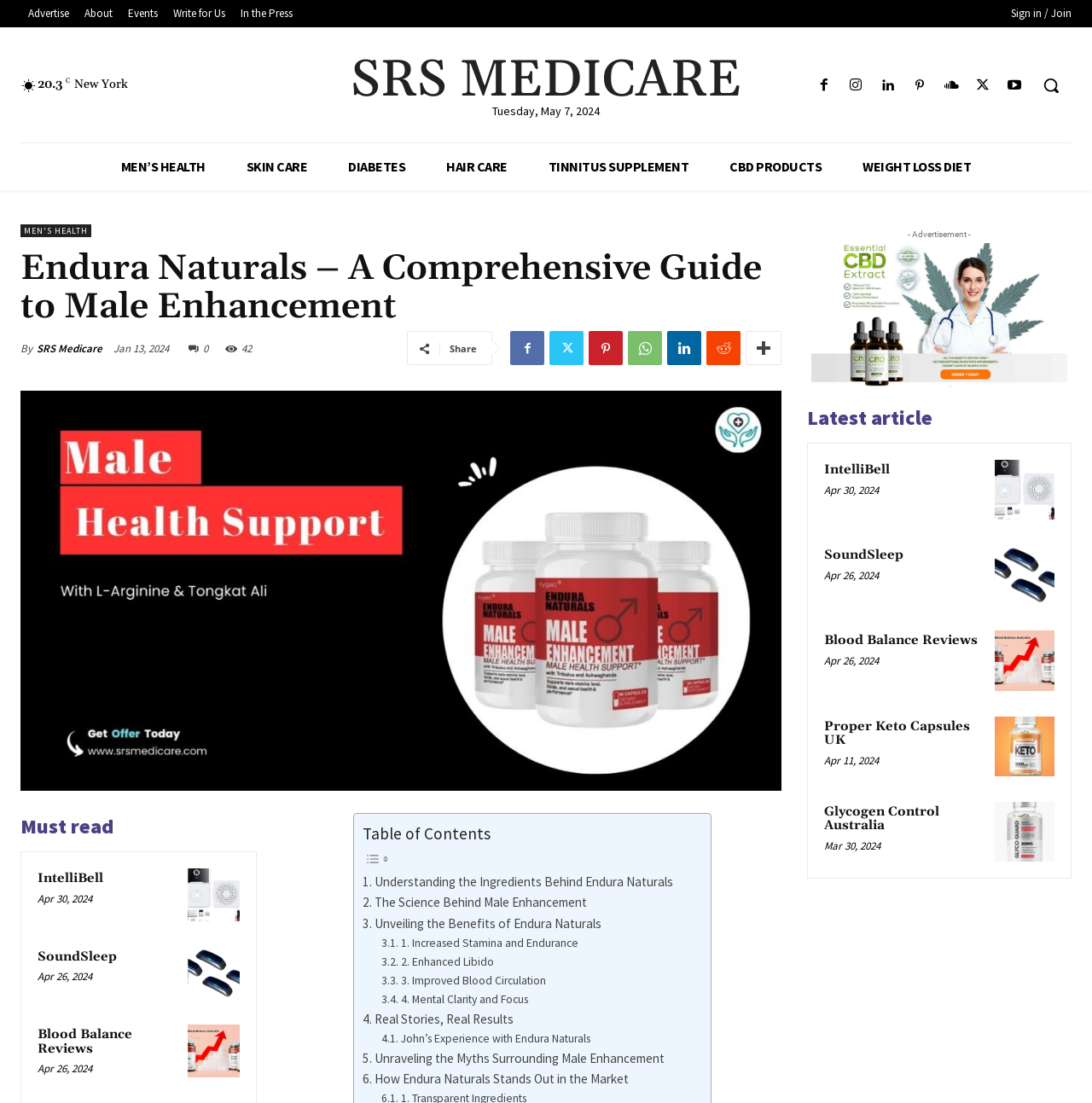Please find the bounding box coordinates of the element that must be clicked to perform the given instruction: "Search for something". The coordinates should be four float numbers from 0 to 1, i.e., [left, top, right, bottom].

[0.944, 0.059, 0.981, 0.096]